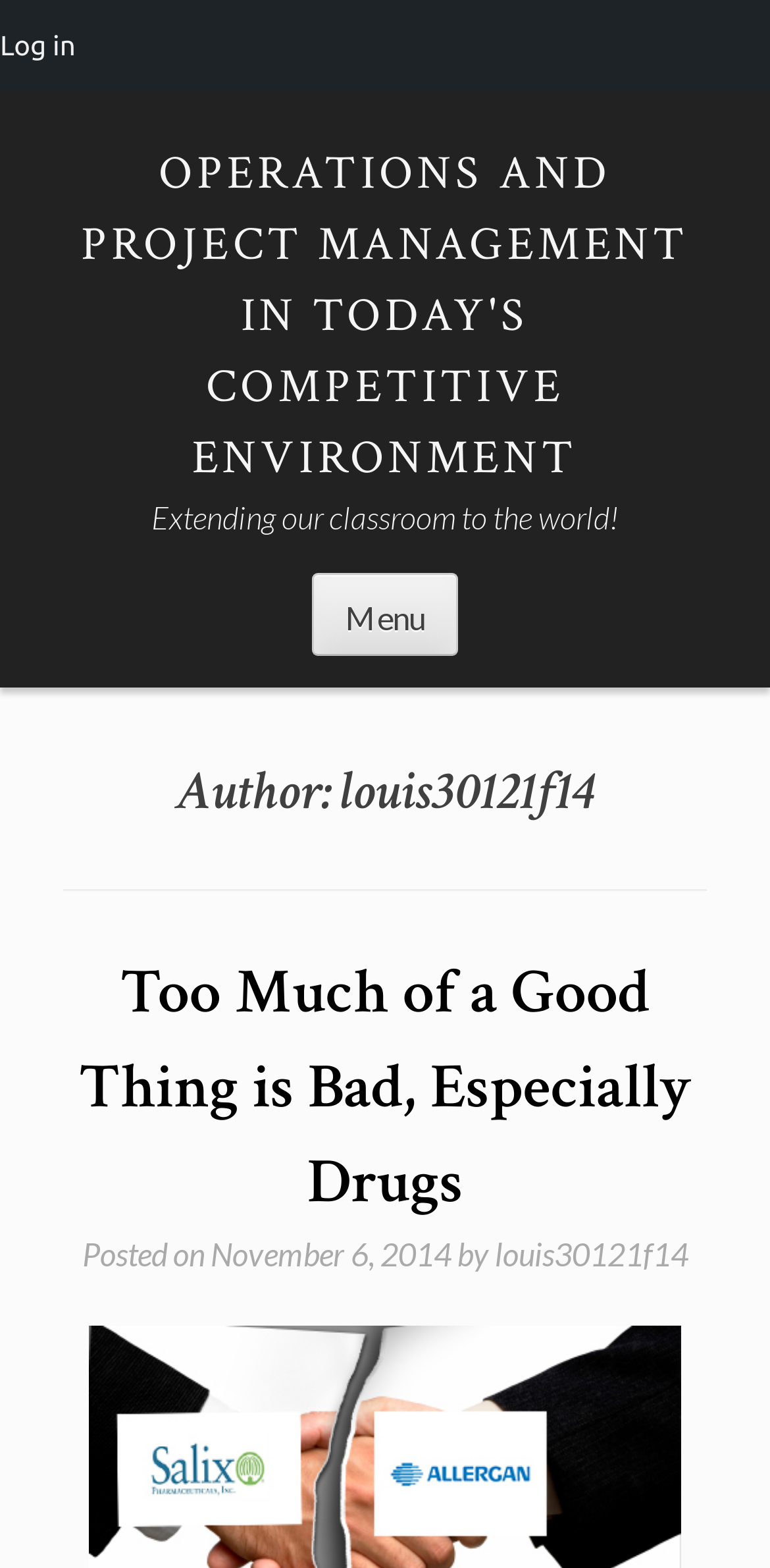Respond with a single word or phrase to the following question: What is the theme of the blog?

Operations and Project Management